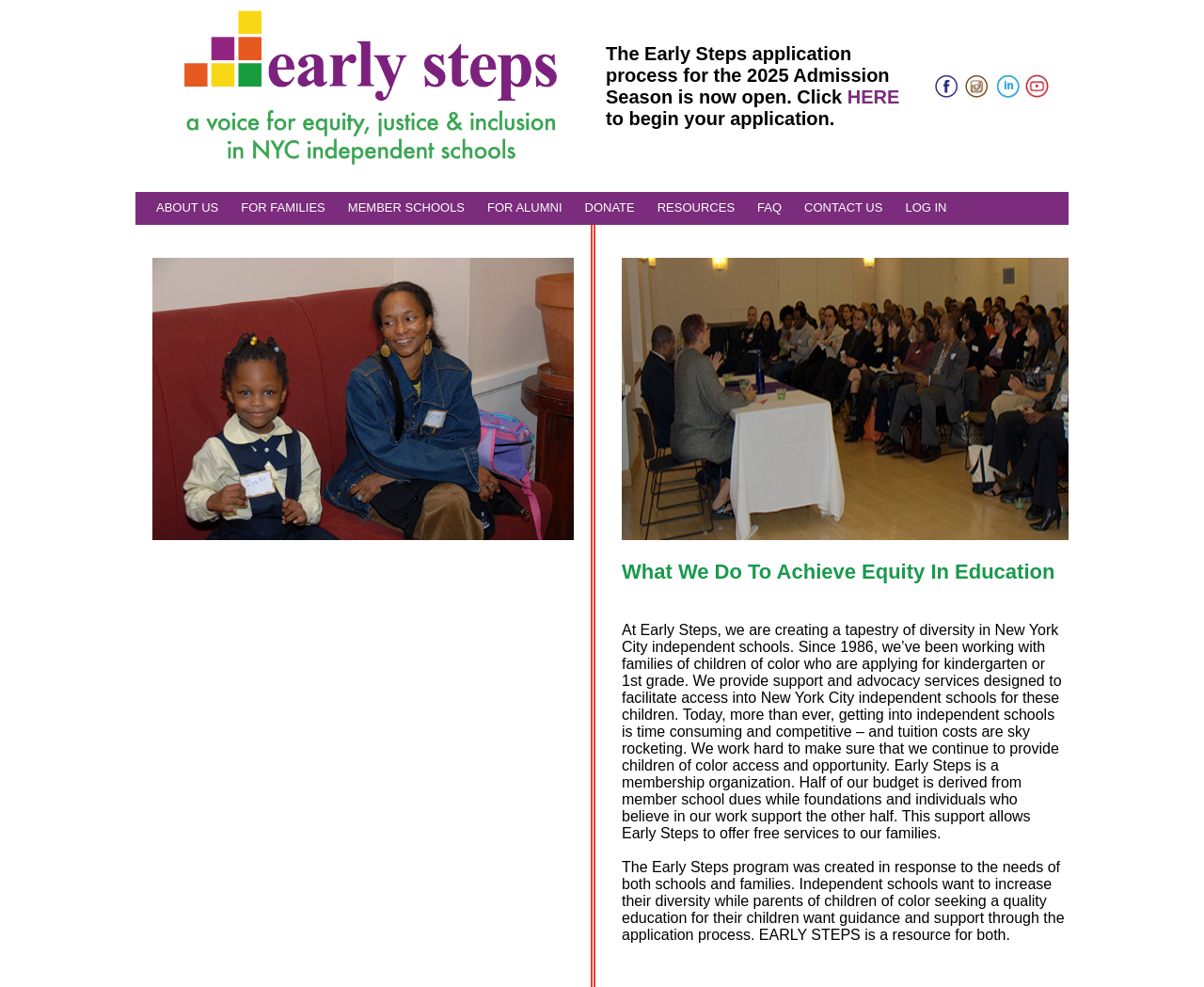Provide the text content of the webpage's main heading.

What We Do To Achieve Equity In Education